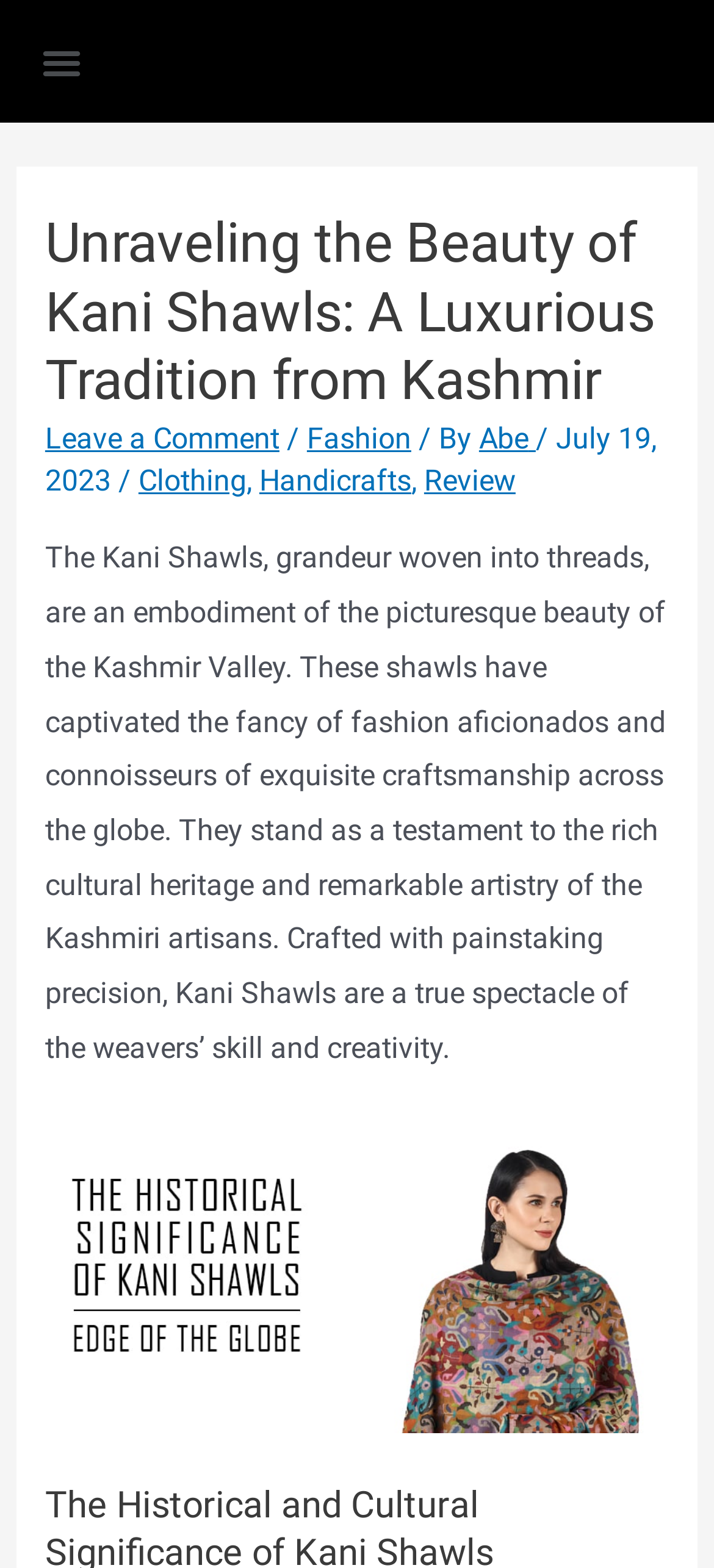Highlight the bounding box coordinates of the element you need to click to perform the following instruction: "Read the article about Kani Shawls."

[0.063, 0.345, 0.932, 0.679]